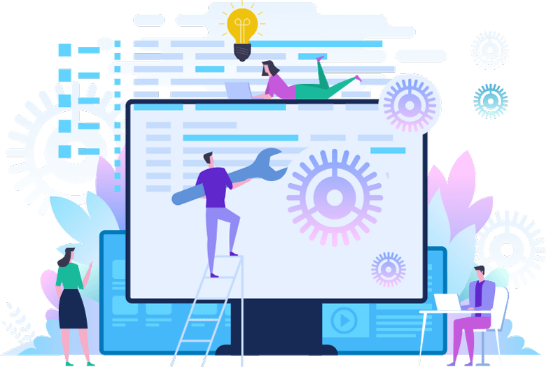Give a detailed account of the elements present in the image.

This vibrant and engaging illustration showcases the concept of digital development and collaboration within a tech environment. The central focus is a large computer screen displaying lines of code, symbolizing the programming and development process. Positioned prominently in front of the screen, a character stands on a ladder, using a wrench to adjust gears, representing technical troubleshooting and refinement. 

To the left, another figure is depicted thoughtfully working on a laptop, embodying the role of remote collaboration in modern workplaces. On the right, a third character sits at a desk with a laptop, illustrating the analytical side of development. Above the screen, an idea light bulb signifies innovation and creativity, while abstract gears and soft pastel colors in the background enhance the theme of technology and teamwork in creating digital solutions. This image effectively captures the spirit of a dynamic workplace focused on mobile app development and e-commerce solutions, highlighting teamwork and expertise in bringing ideas to life.